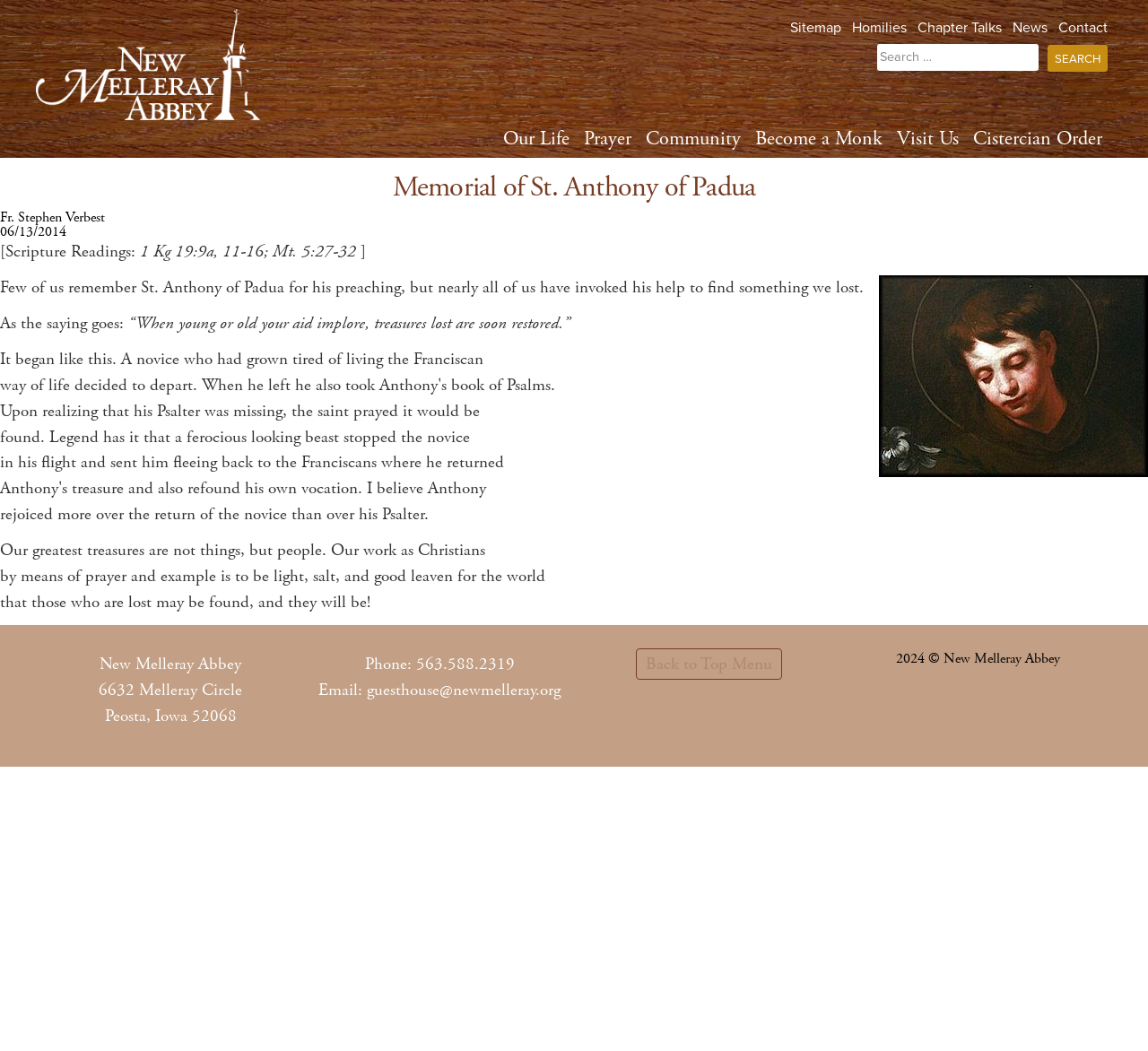Provide the bounding box coordinates of the area you need to click to execute the following instruction: "Contact the New Melleray Abbey".

[0.922, 0.018, 0.965, 0.035]